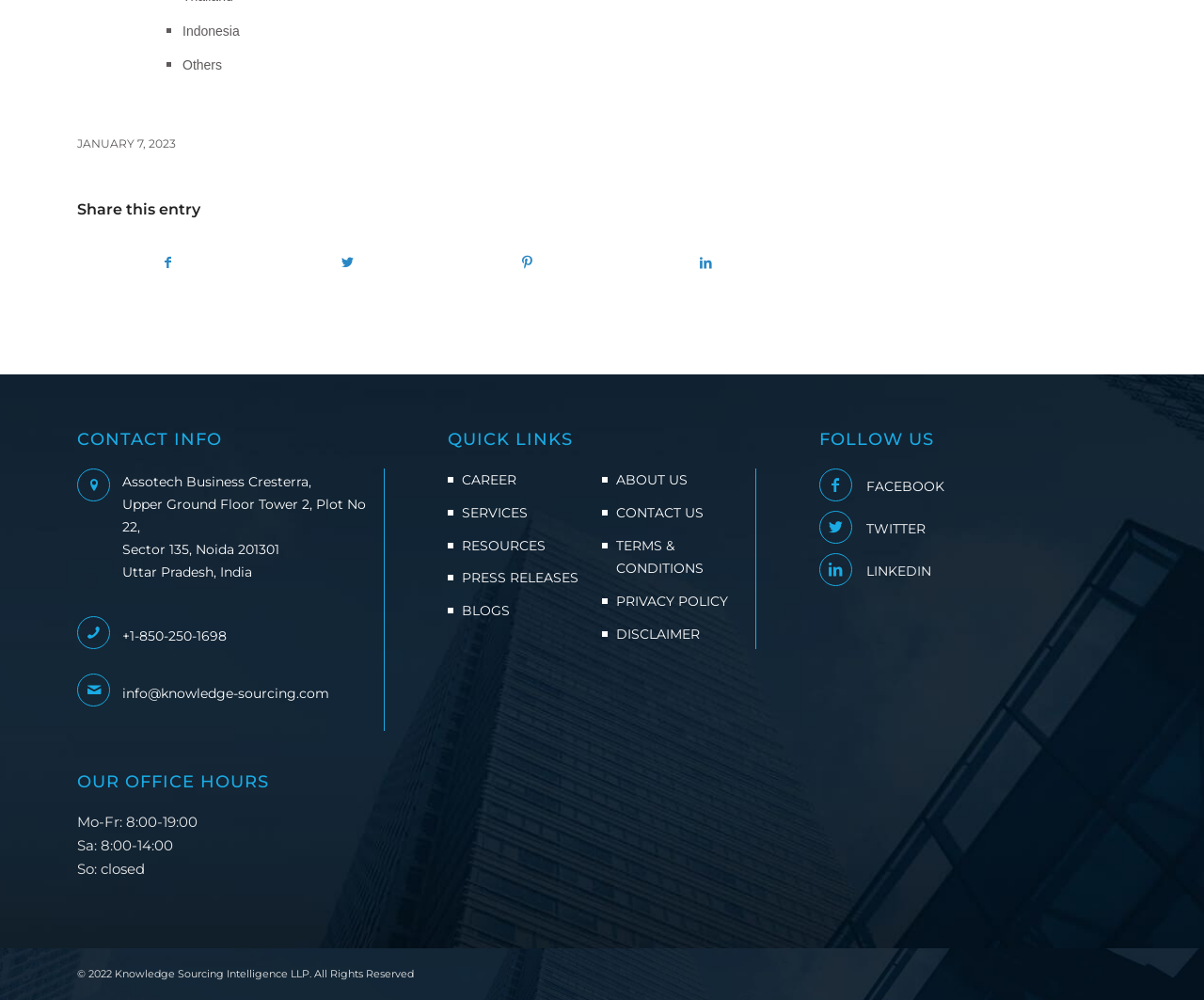Please specify the bounding box coordinates of the region to click in order to perform the following instruction: "View contact information".

[0.064, 0.431, 0.32, 0.45]